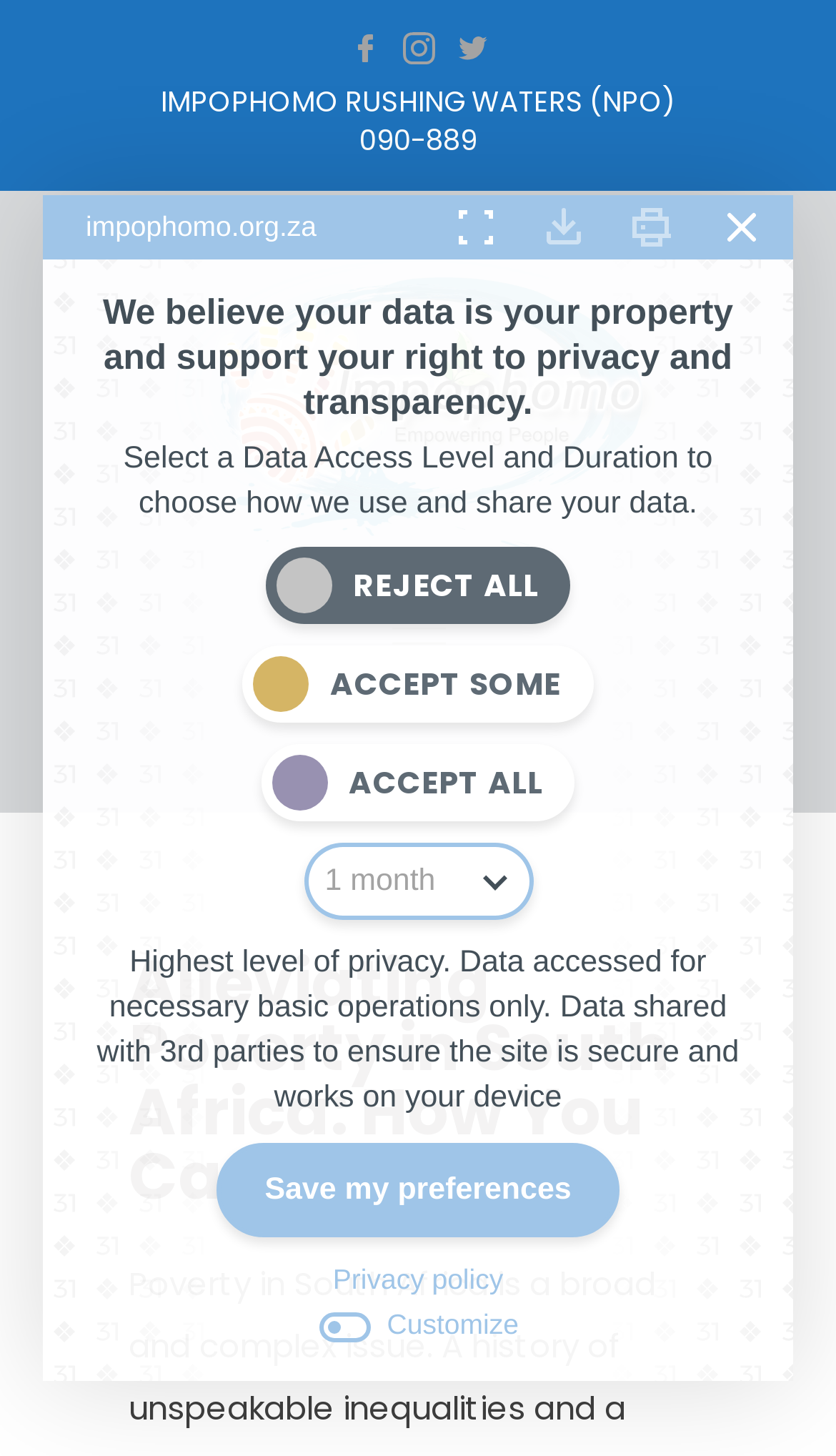How many buttons are in the alert dialog?
Please craft a detailed and exhaustive response to the question.

I counted the number of button elements within the alert dialog element, which are 'Expand Toggle', 'Download Consent', 'Print Consent', 'Close Compliance', and 'Save my preferences'.